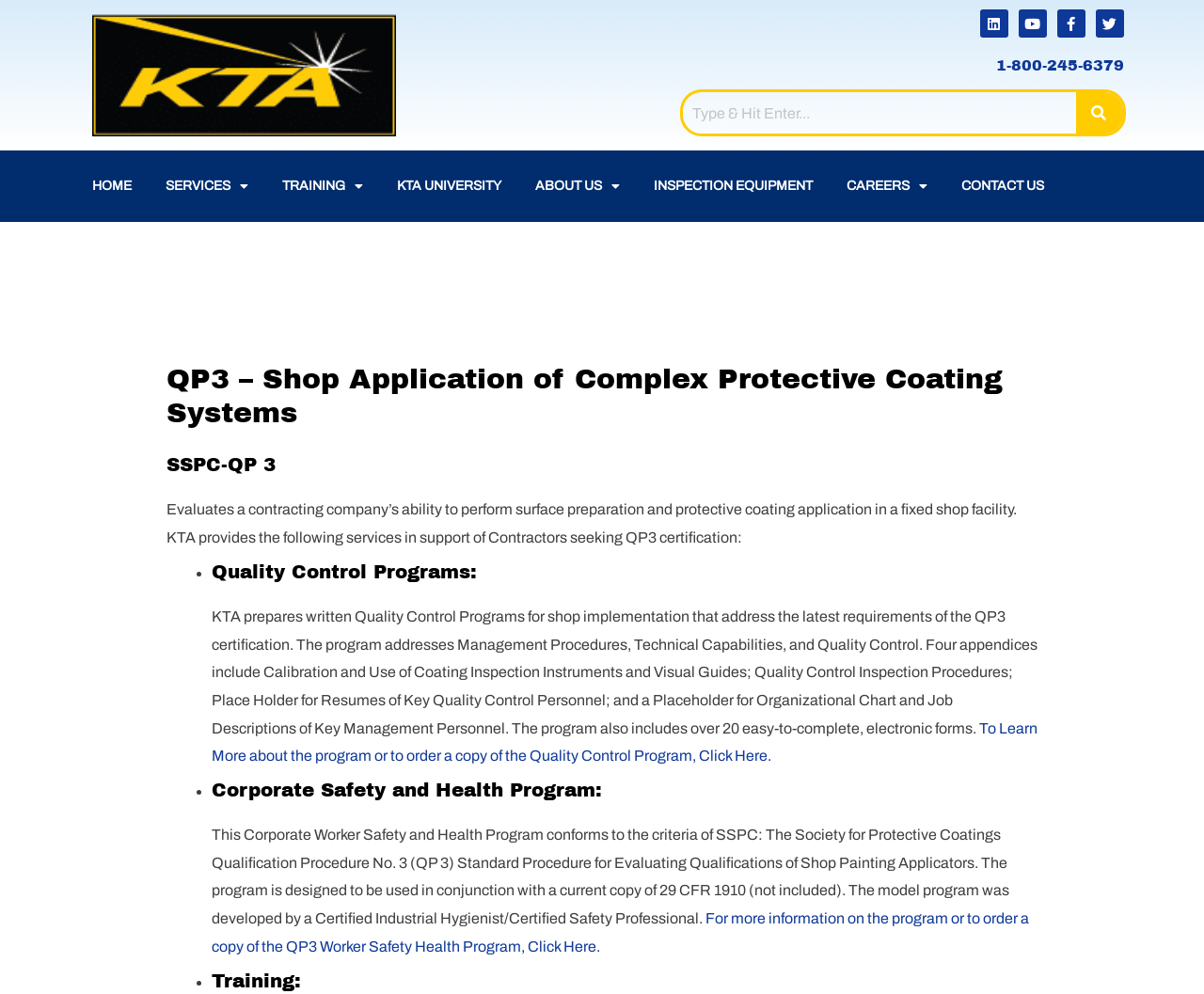What is the principal heading displayed on the webpage?

QP3 – Shop Application of Complex Protective Coating Systems